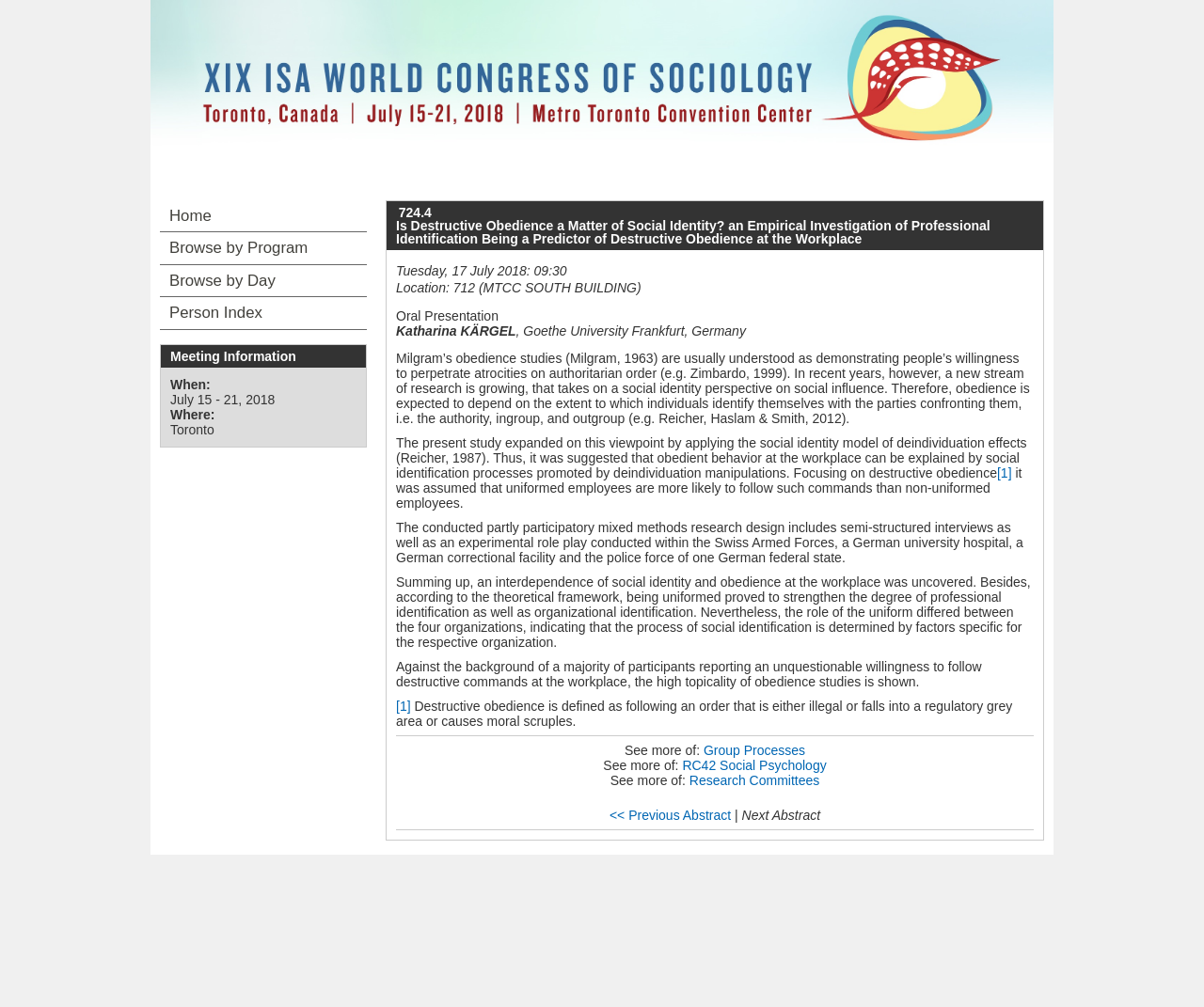What is the title of the abstract?
Refer to the image and answer the question using a single word or phrase.

Is Destructive Obedience a Matter of Social Identity?